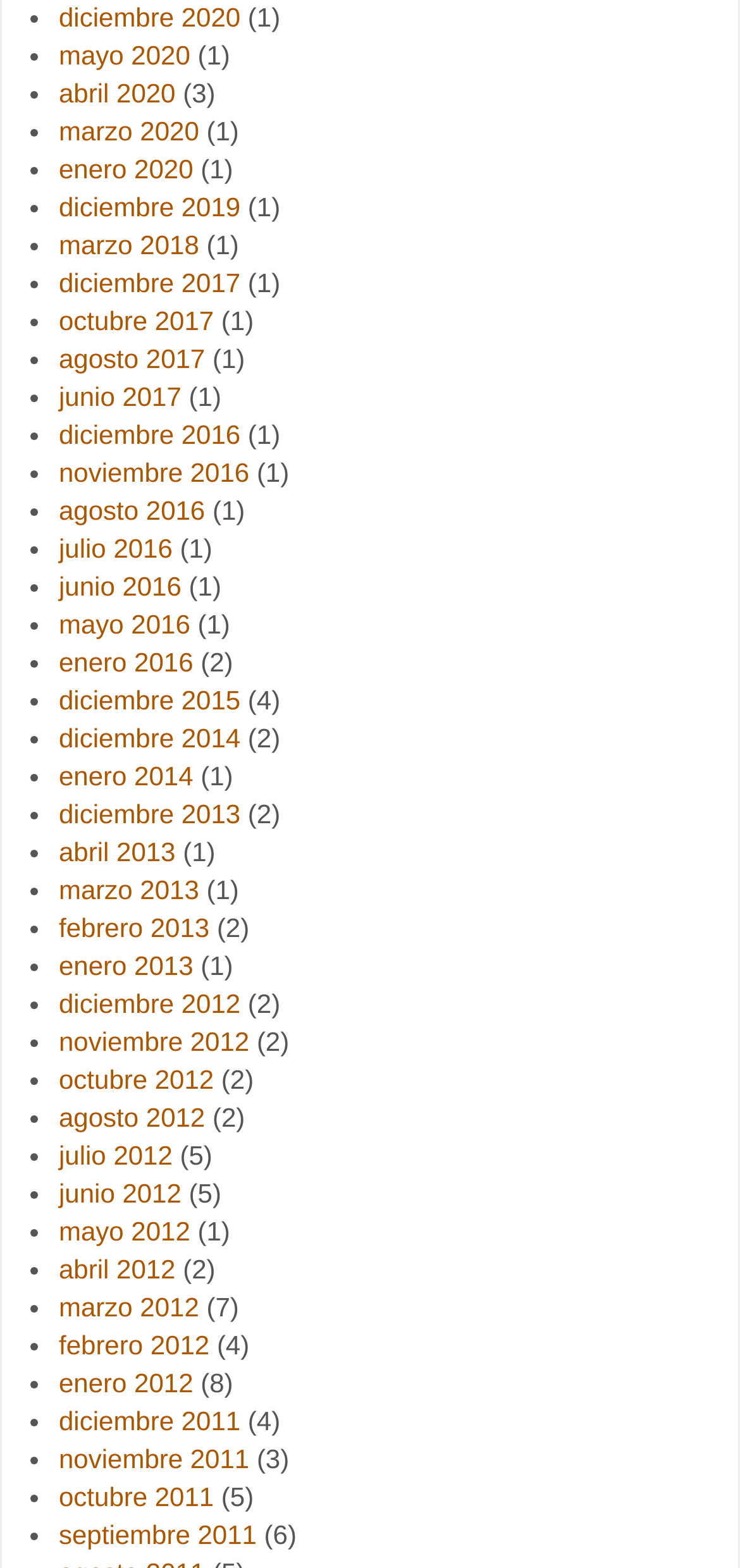Can you find the bounding box coordinates of the area I should click to execute the following instruction: "check marzo 2020"?

[0.079, 0.073, 0.269, 0.093]